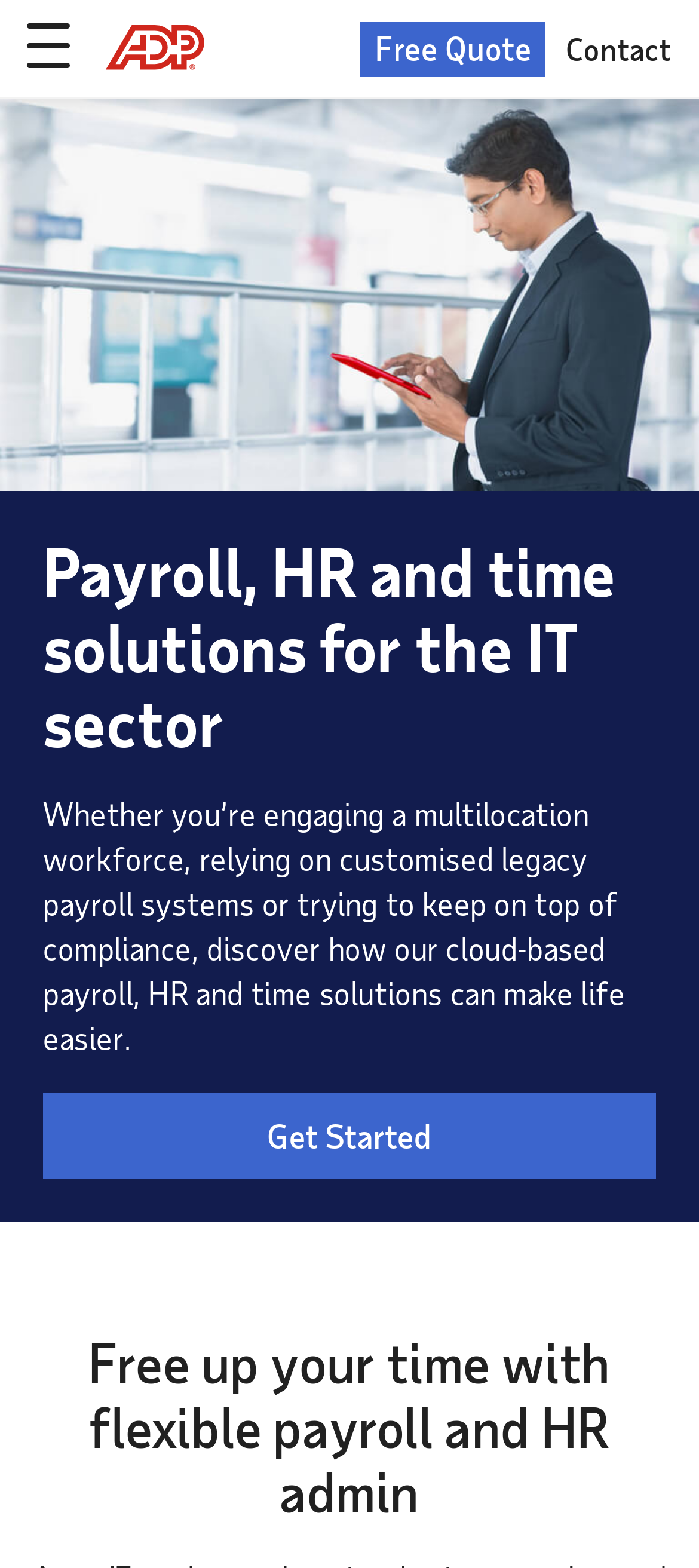Reply to the question below using a single word or brief phrase:
What can be discovered with the cloud-based solutions?

How to make life easier